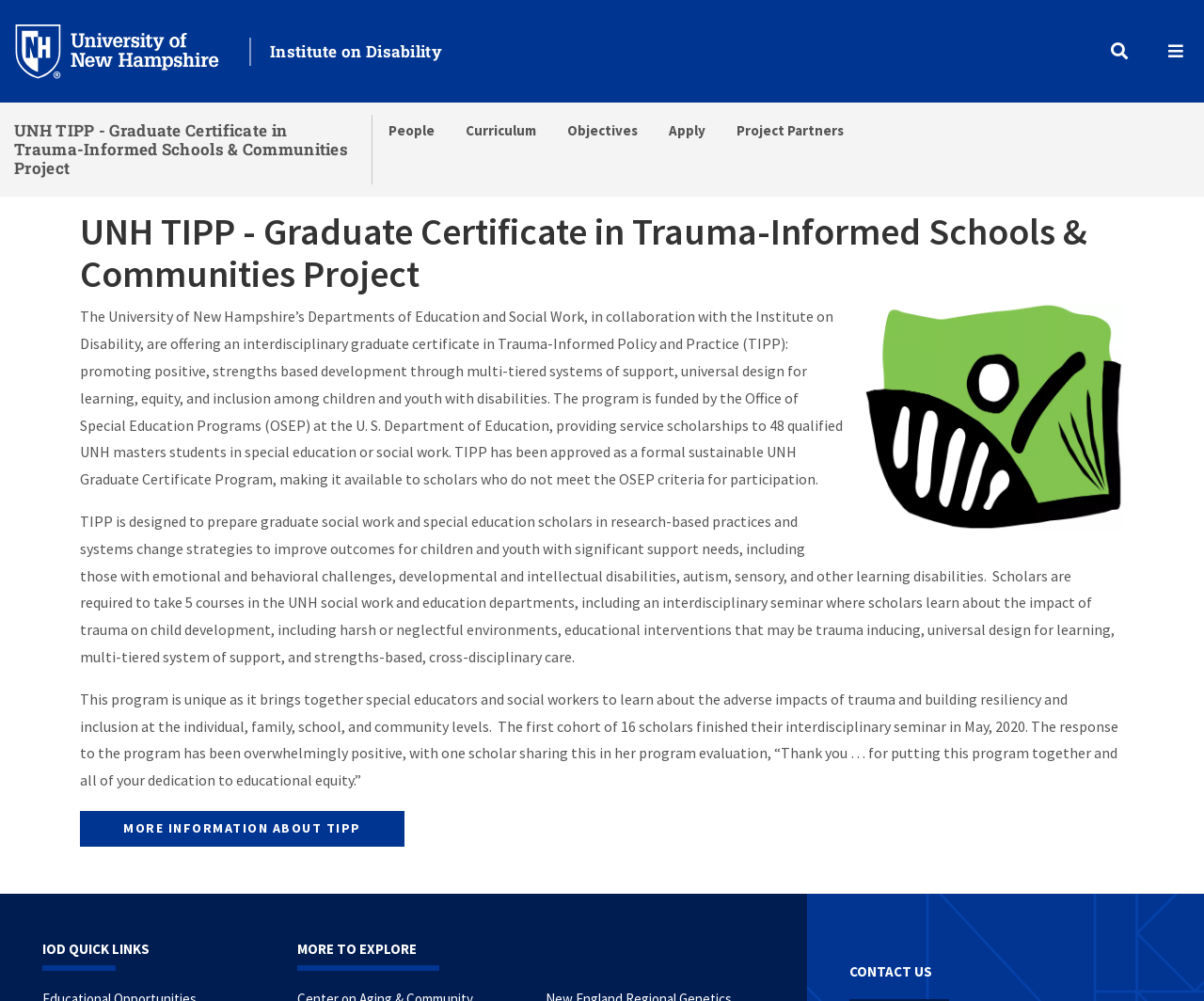Given the description parent_node: Email * aria-describedby="email-notes" name="email", predict the bounding box coordinates of the UI element. Ensure the coordinates are in the format (top-left x, top-left y, bottom-right x, bottom-right y) and all values are between 0 and 1.

None